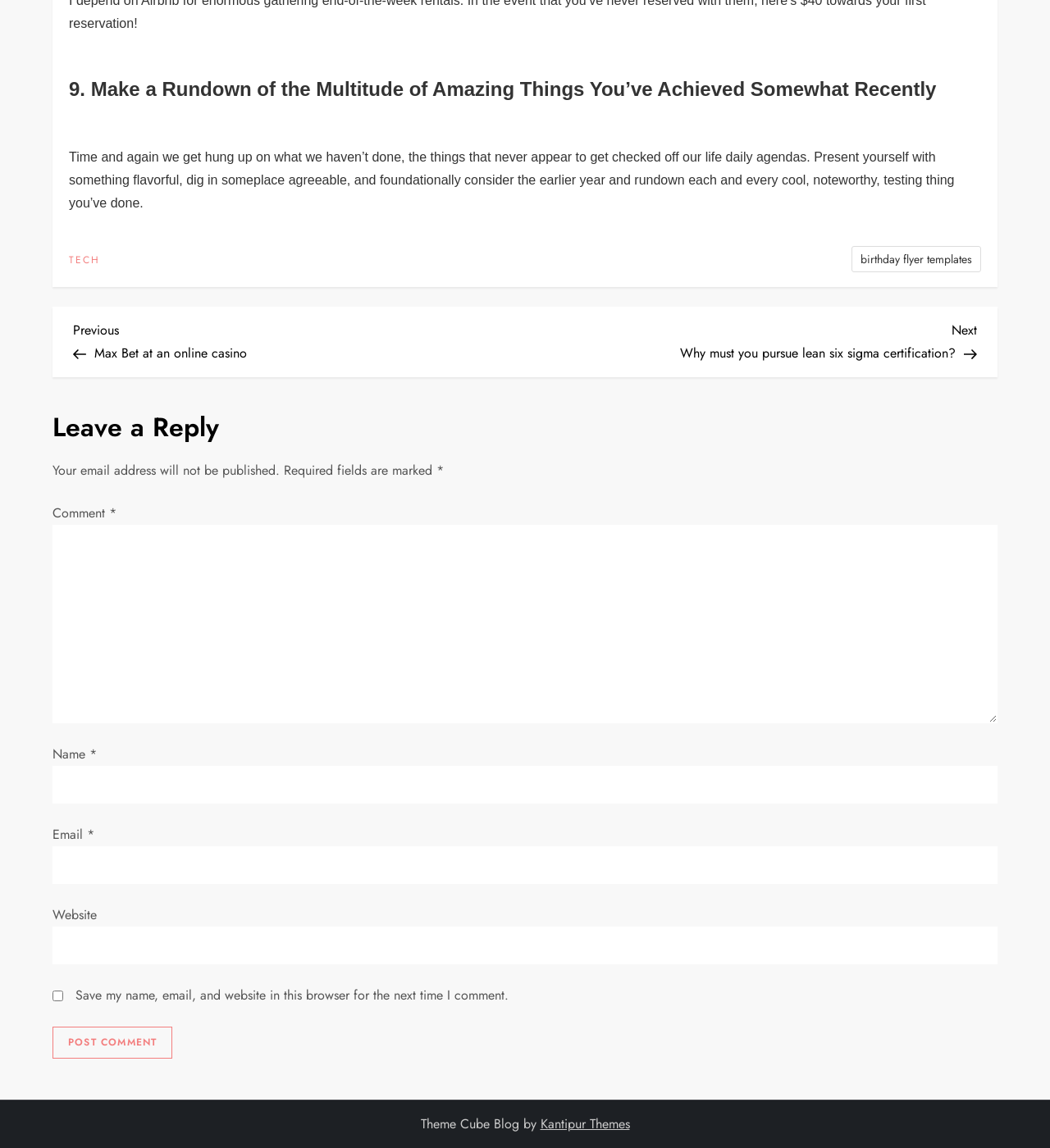Find the bounding box coordinates for the element that must be clicked to complete the instruction: "Click on the 'TECH' link". The coordinates should be four float numbers between 0 and 1, indicated as [left, top, right, bottom].

[0.066, 0.221, 0.095, 0.232]